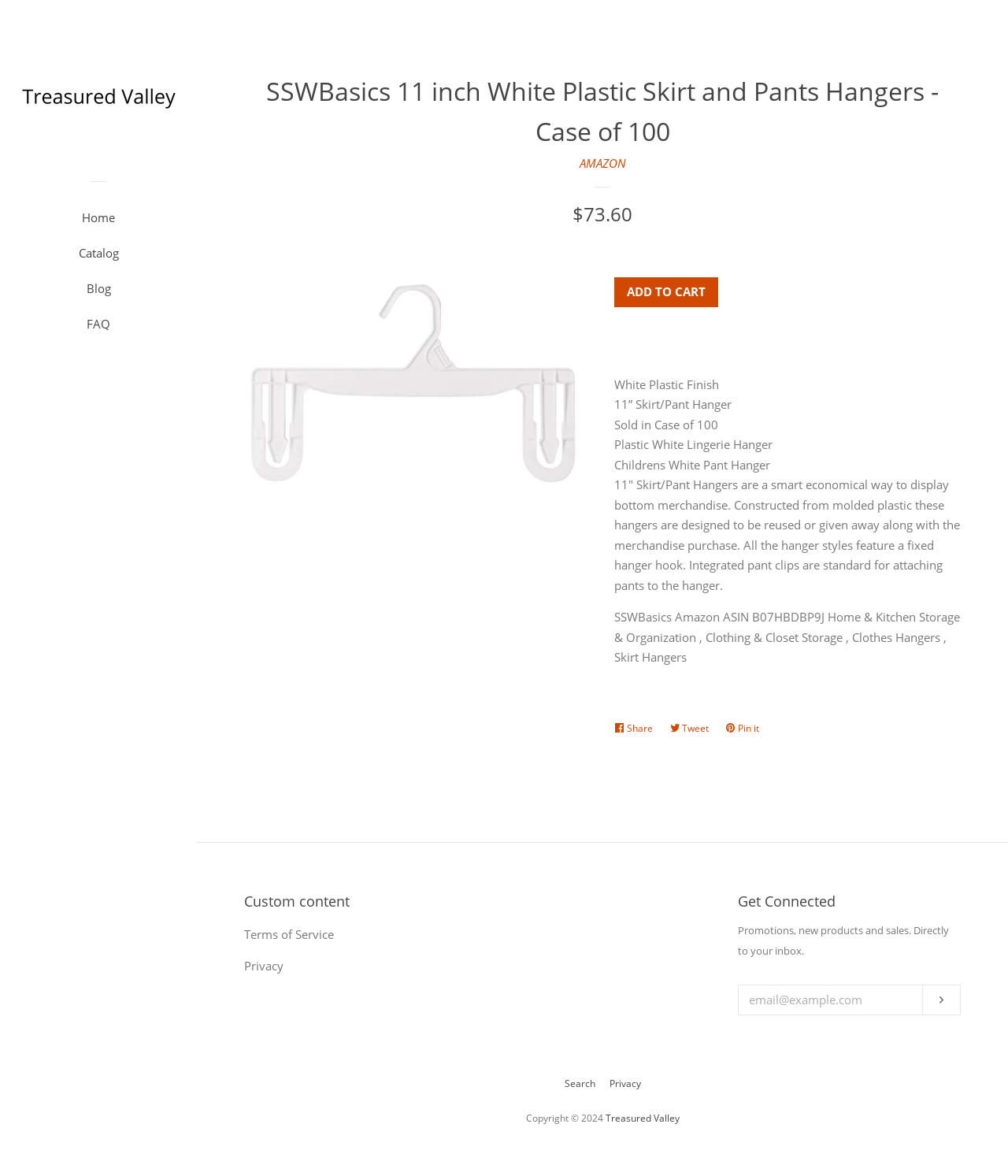Please find the main title text of this webpage.

SSWBasics 11 inch White Plastic Skirt and Pants Hangers - Case of 100